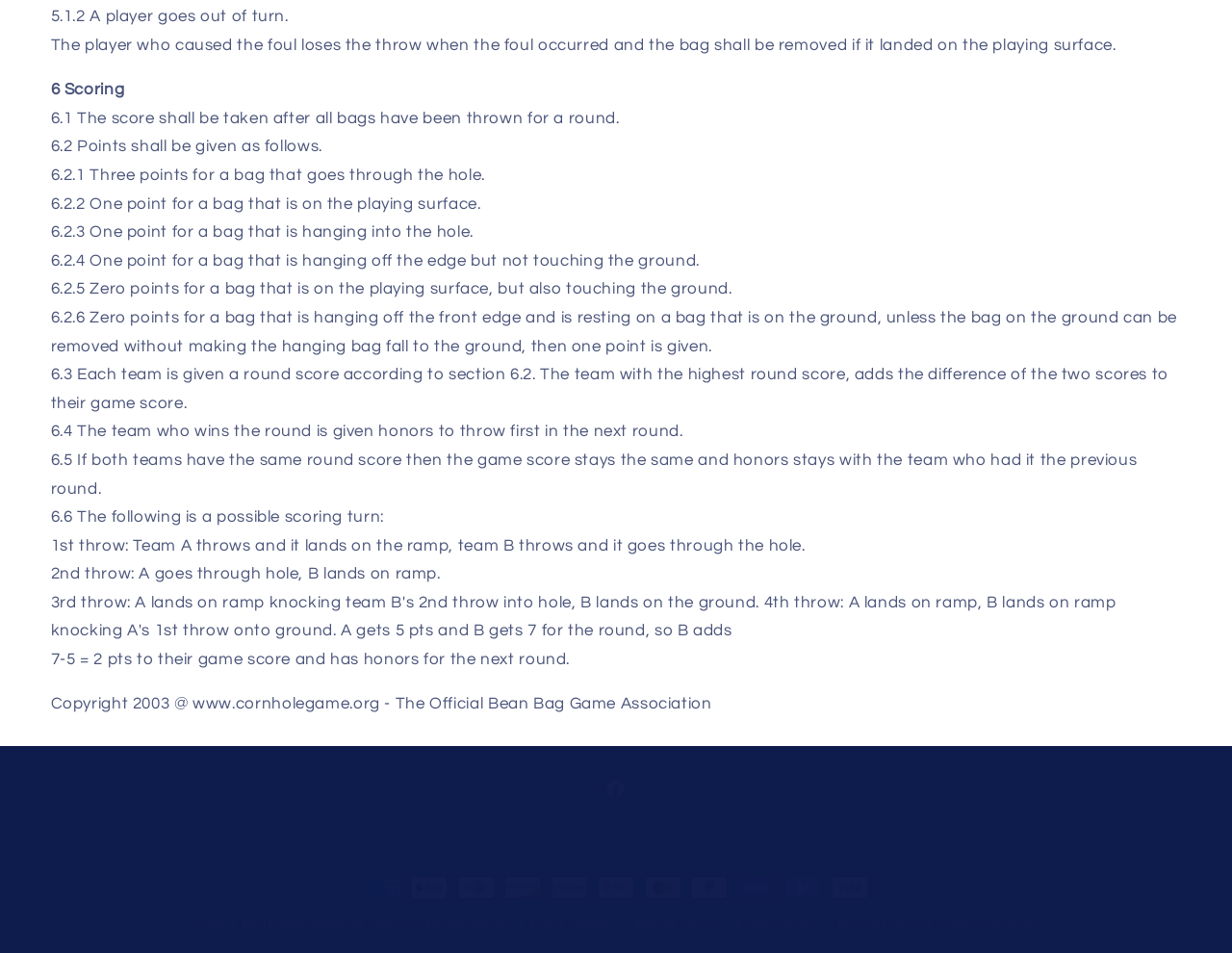What is the purpose of section 6.2?
Please provide a comprehensive answer based on the details in the screenshot.

Section 6.2 explains how points are given for bags in different positions, including through the hole, on the playing surface, hanging into the hole, and hanging off the edge.